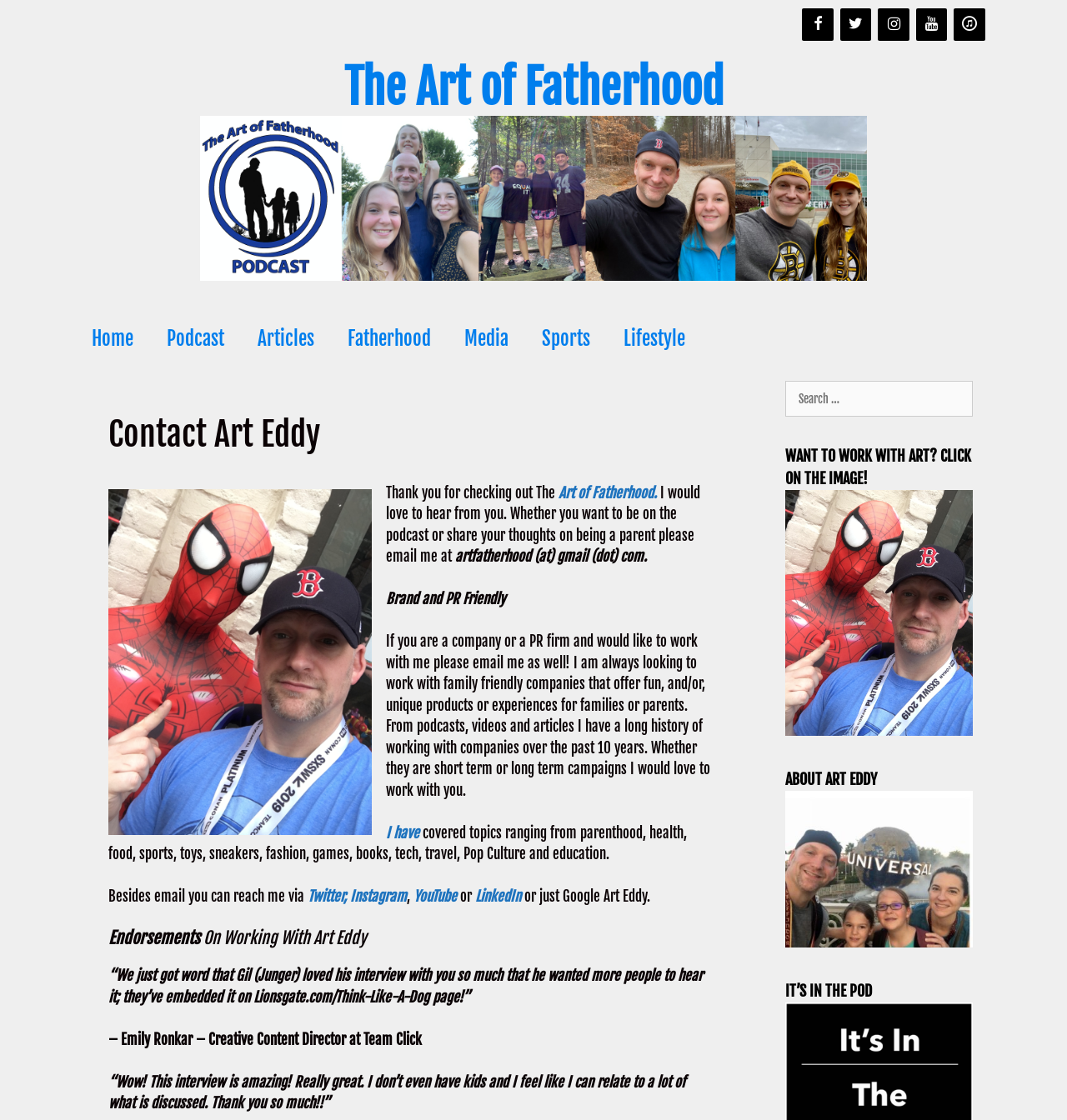Please indicate the bounding box coordinates of the element's region to be clicked to achieve the instruction: "Check out the podcast". Provide the coordinates as four float numbers between 0 and 1, i.e., [left, top, right, bottom].

[0.141, 0.28, 0.226, 0.325]